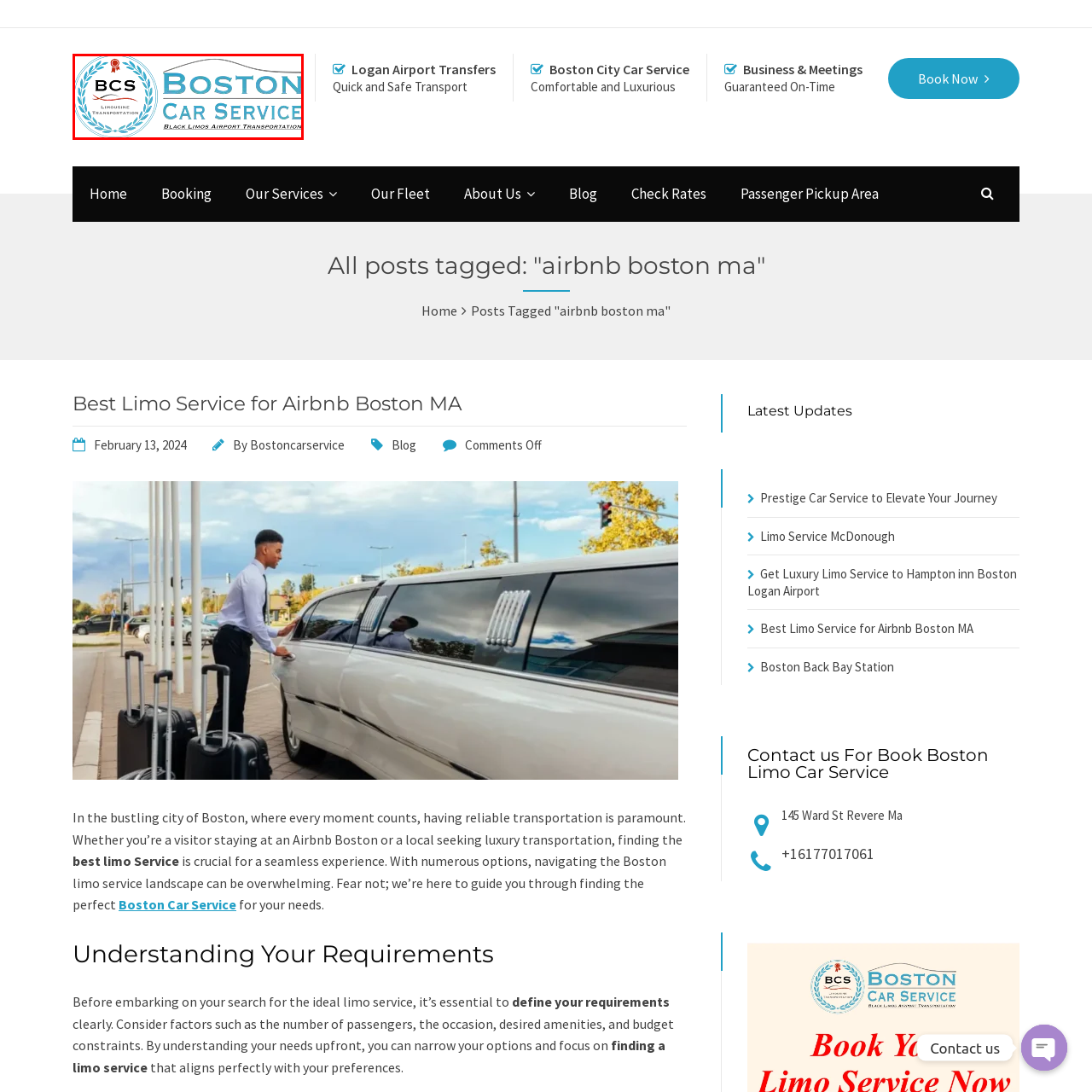Offer a thorough and descriptive summary of the image captured in the red bounding box.

This image features the logo of "Boston Car Service," showcasing their commitment to providing luxury transportation. The logo includes a circular emblem with the initials "BCS," signifying "Boston Car Service," accompanied by the tag "Limousine Transportation." Next to it, elegant typography displays the full name "Boston Car Service," emphasized with a slogan underneath that states "Black Limos Airport Transportation." This branding reflects the company's focus on high-quality, professional transport solutions, ideal for travelers seeking a comfortable and stylish ride in Boston.